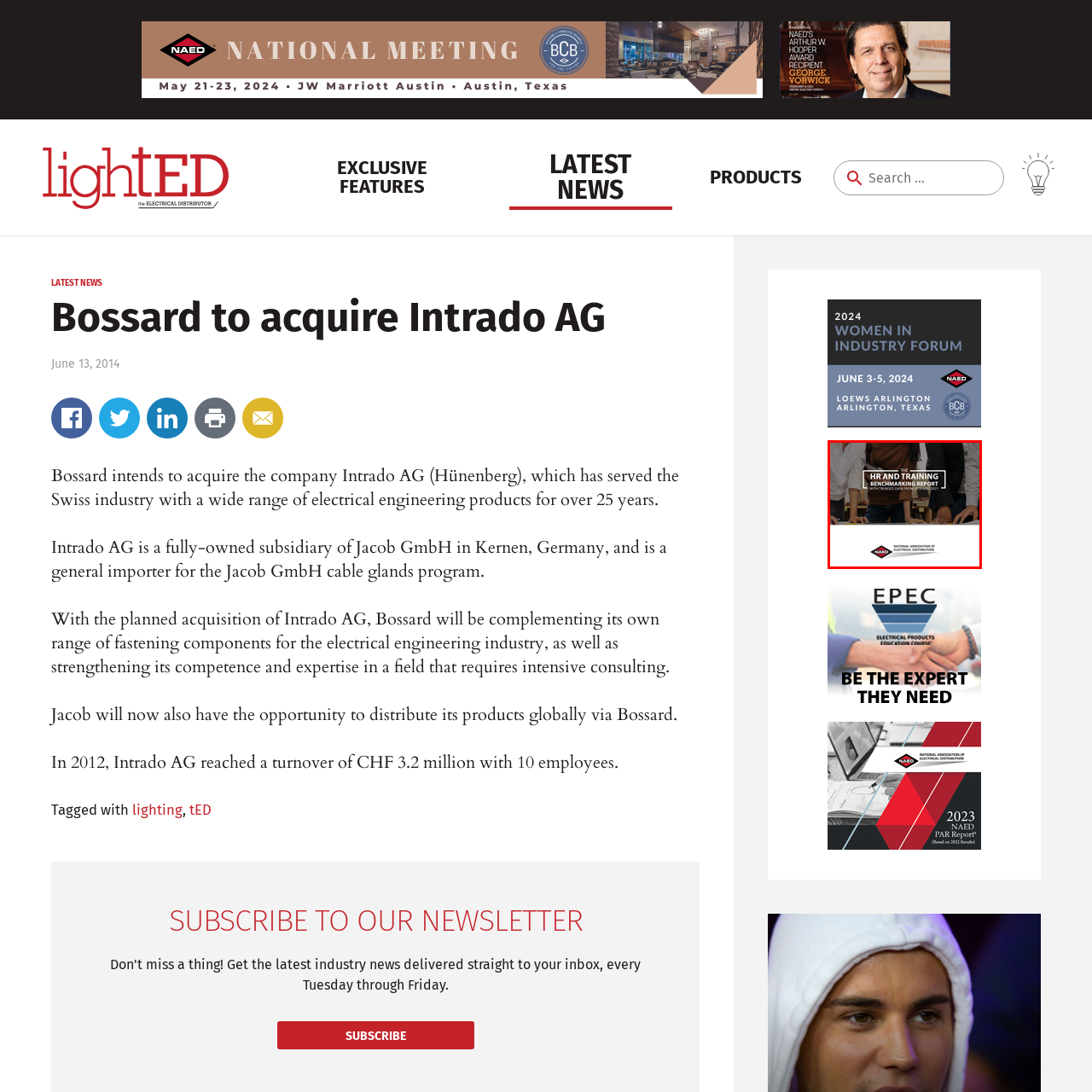Explain in detail what is shown in the red-bordered image.

The image features a cover page of the "HR and Training Benchmarking Report" published by the National Association of Electrical Distributors (NAED). The design emphasizes a collaborative work environment, showcasing a diverse group of individuals' hands engaged in a working process, likely representing teamwork and professional development. The title prominently displayed indicates that the report contains analyzed data regarding HR and training practices, with trends highlighted from the years 2019 to 2021. The NAED logo appears in the bottom left corner, reinforcing the association's commitment to supporting members in enhancing their HR and training initiatives.